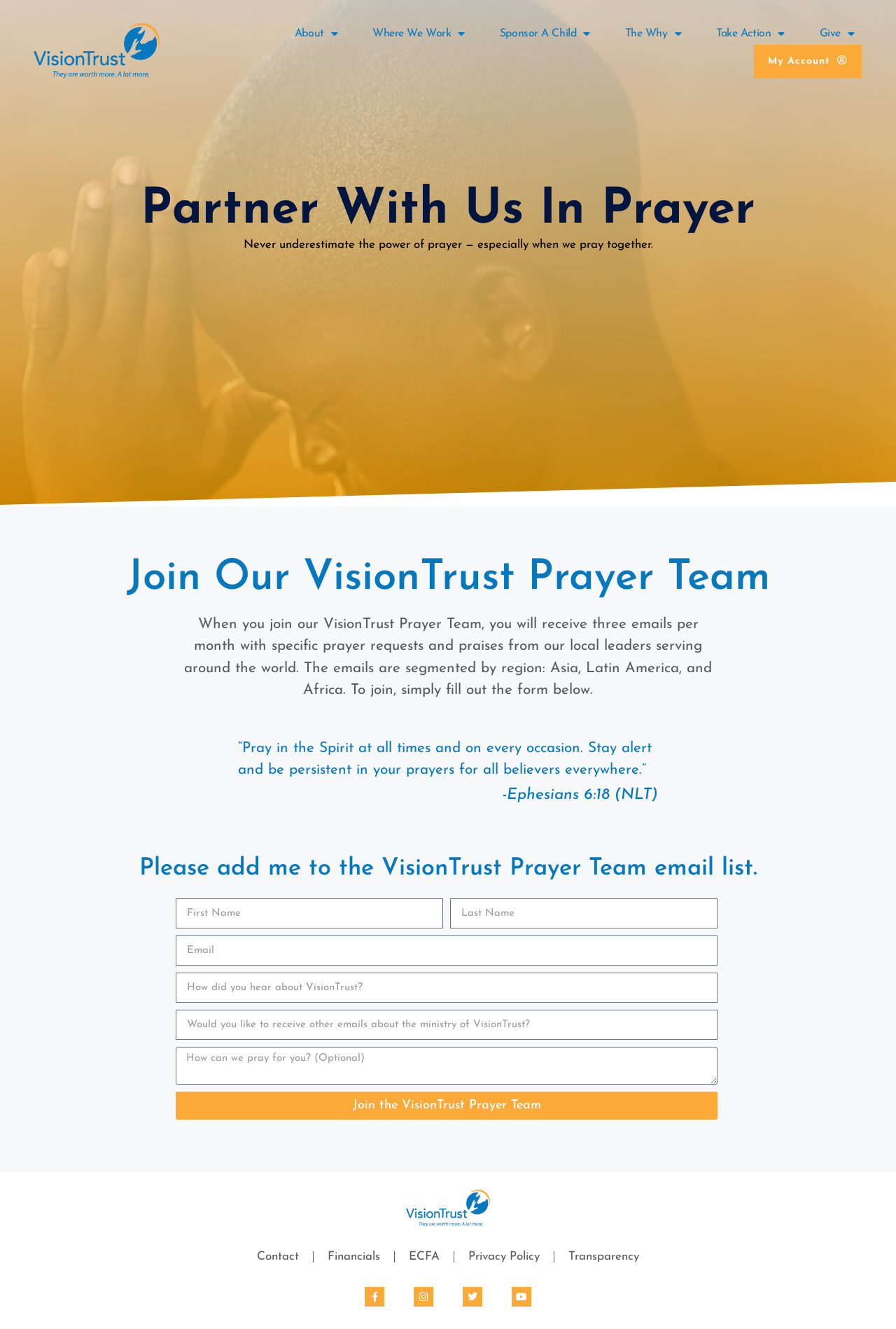Identify the bounding box coordinates of the region that needs to be clicked to carry out this instruction: "Click on 'Facebook-f'". Provide these coordinates as four float numbers ranging from 0 to 1, i.e., [left, top, right, bottom].

[0.407, 0.968, 0.429, 0.983]